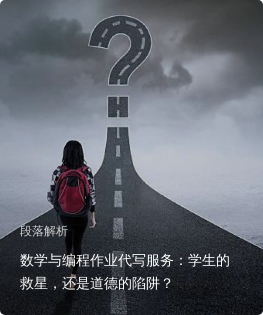Answer the question below in one word or phrase:
What is the translation of the accompanying text?

Math and Programming Assignment Writing Services: A Lifeline for Students, or a Moral Pitfall?